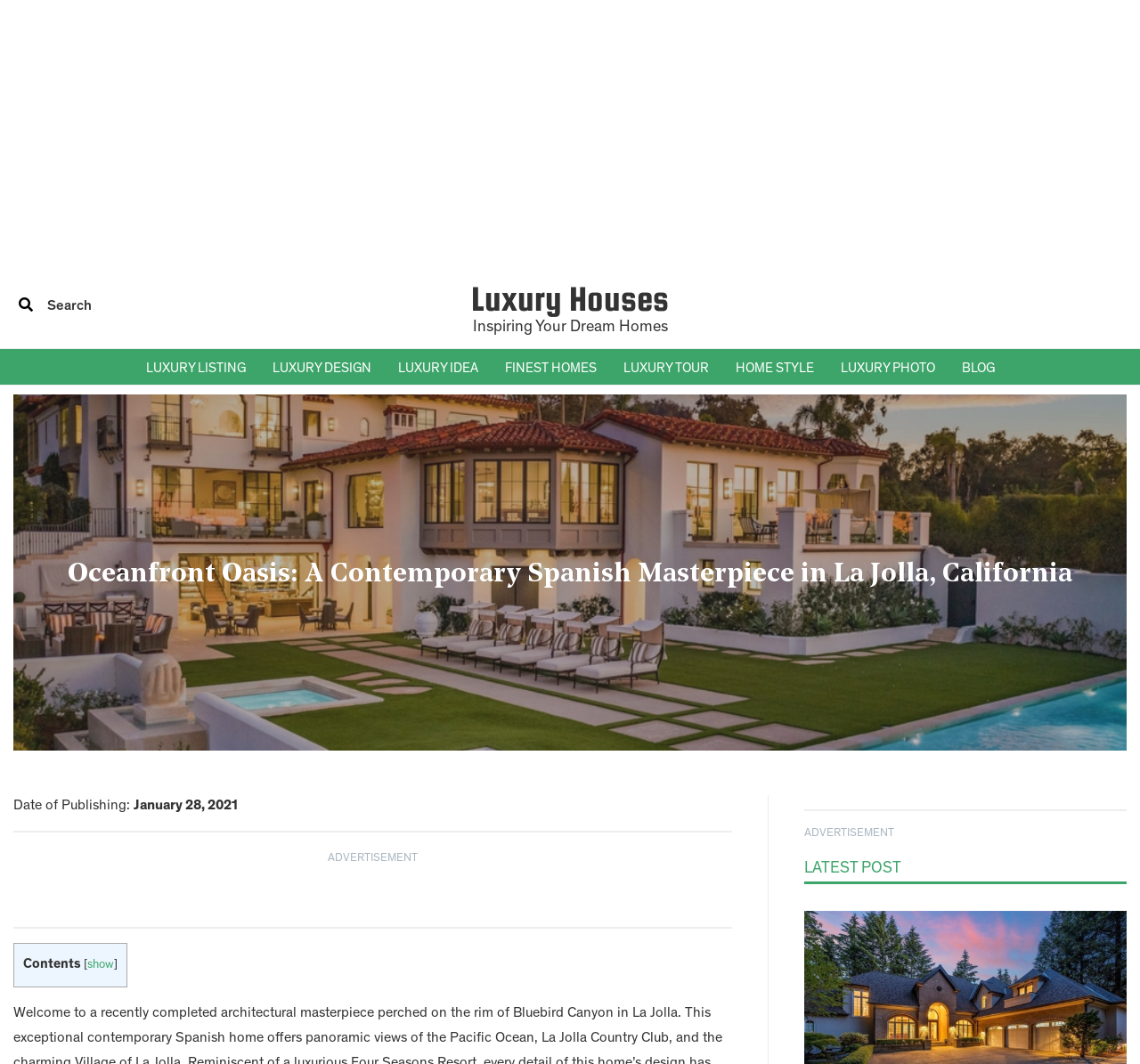Provide the bounding box coordinates for the UI element described in this sentence: "Troubleshooting". The coordinates should be four float values between 0 and 1, i.e., [left, top, right, bottom].

None